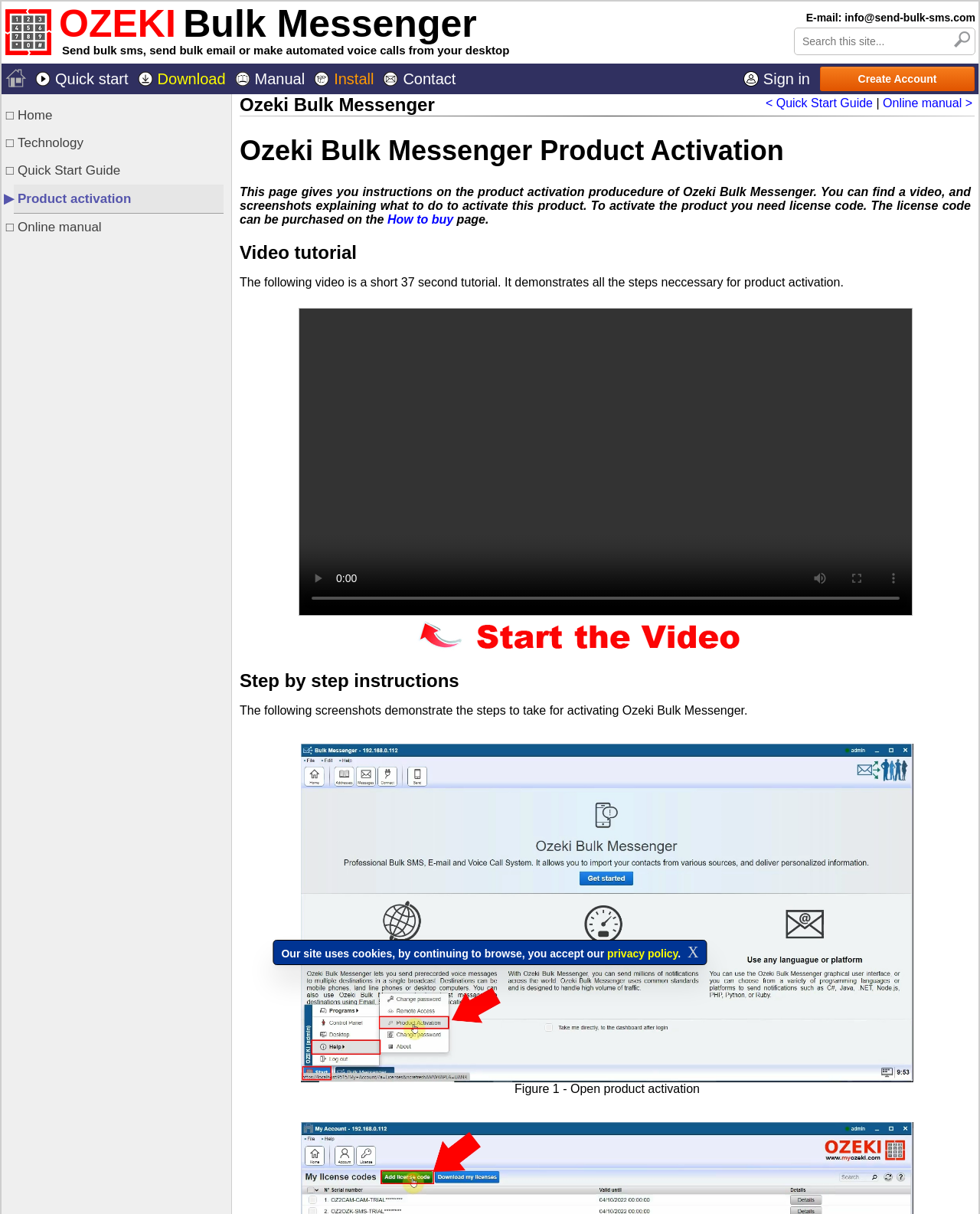Find the bounding box coordinates for the area you need to click to carry out the instruction: "Search this site". The coordinates should be four float numbers between 0 and 1, indicated as [left, top, right, bottom].

[0.81, 0.023, 0.995, 0.045]